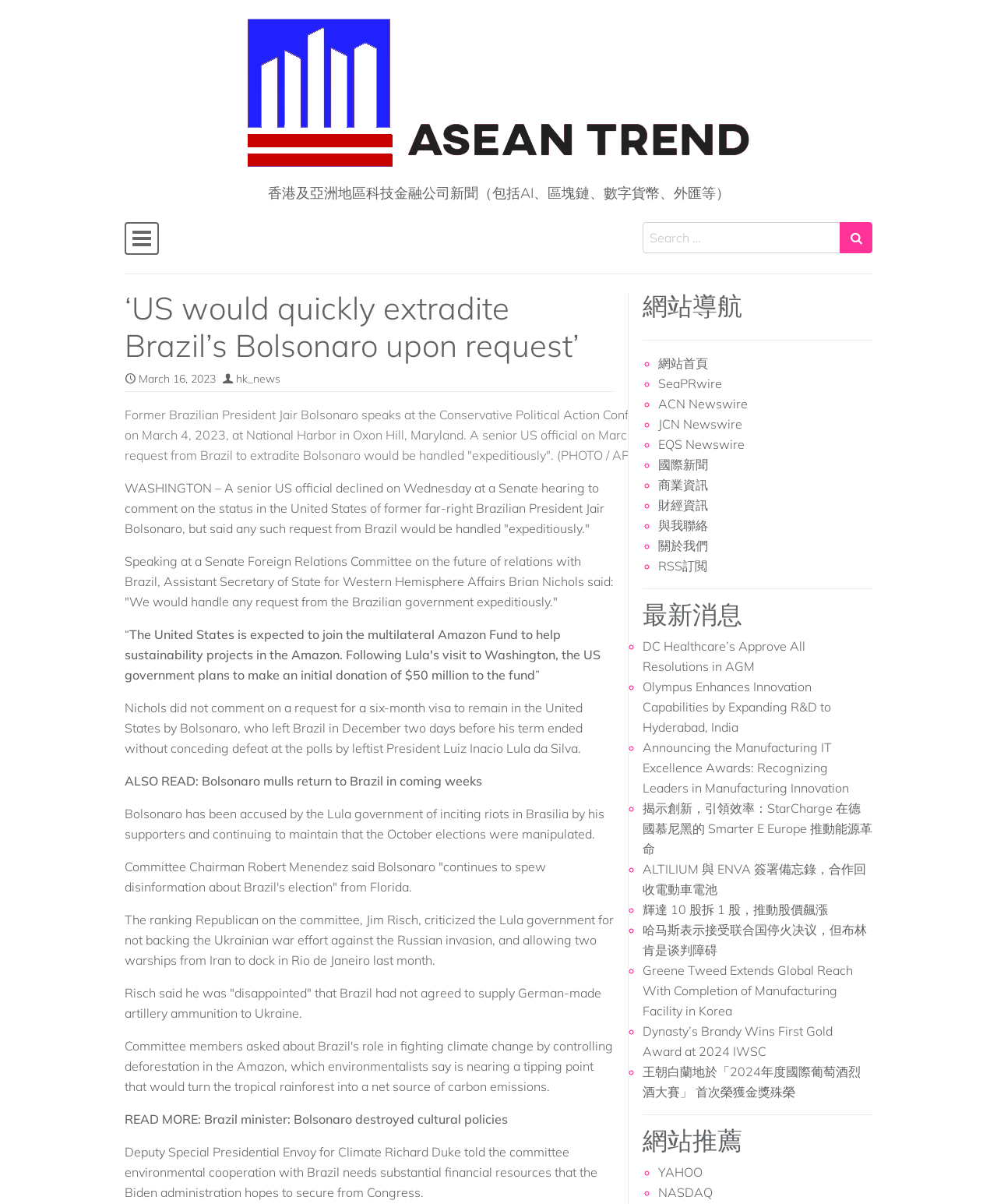How many news articles are listed under '最新消息'?
Provide a short answer using one word or a brief phrase based on the image.

10